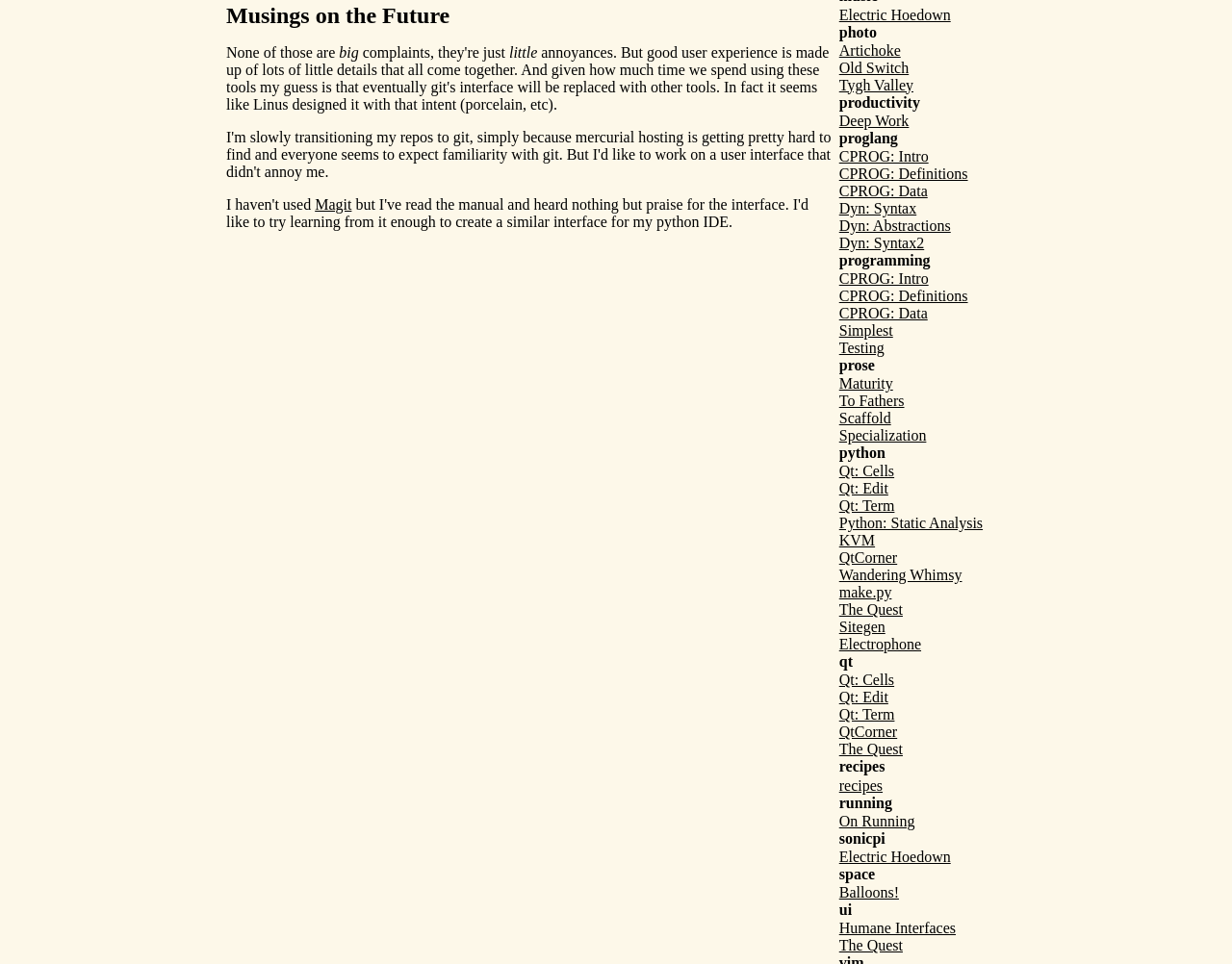What is the first heading on the webpage?
Refer to the screenshot and respond with a concise word or phrase.

Musings on the Future